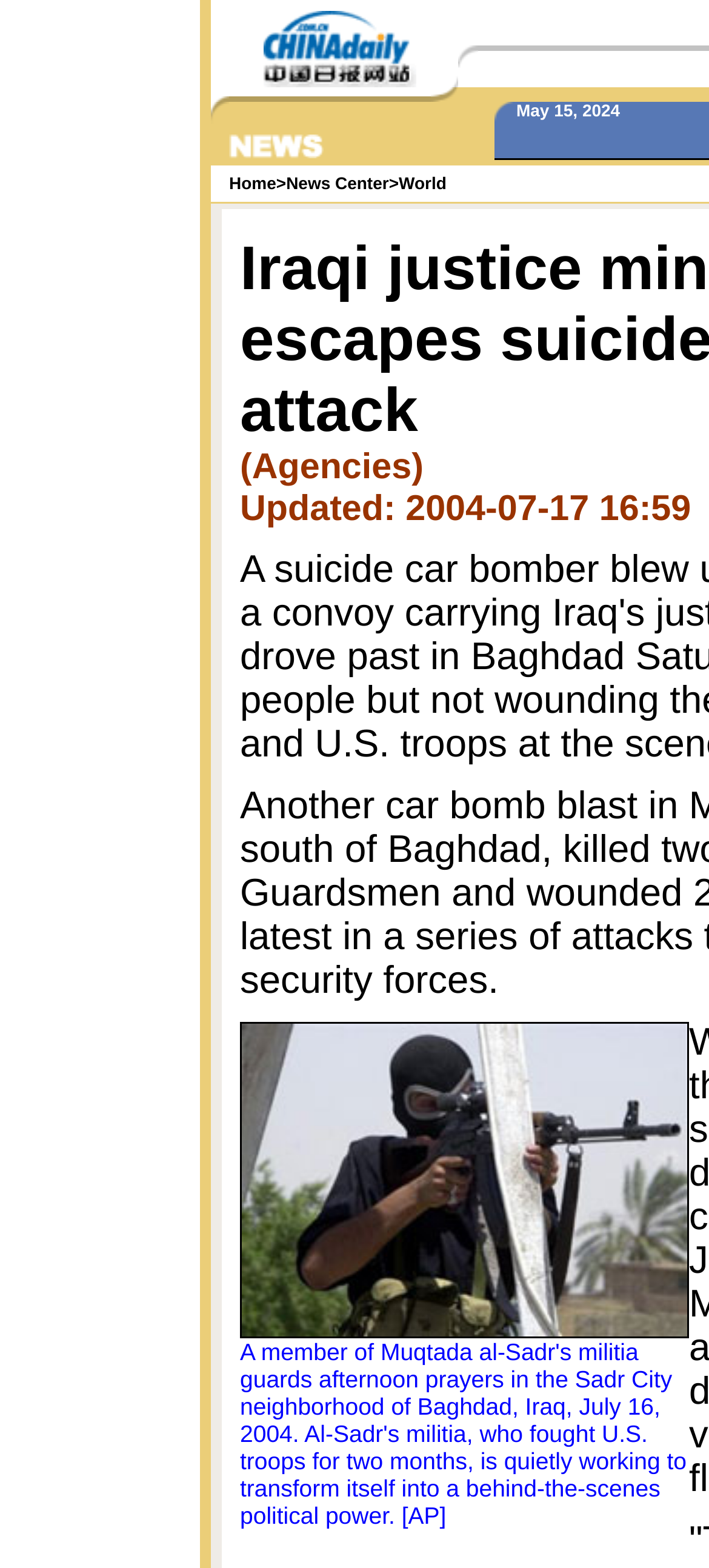How many columns are in the table?
Please provide a single word or phrase in response based on the screenshot.

Multiple